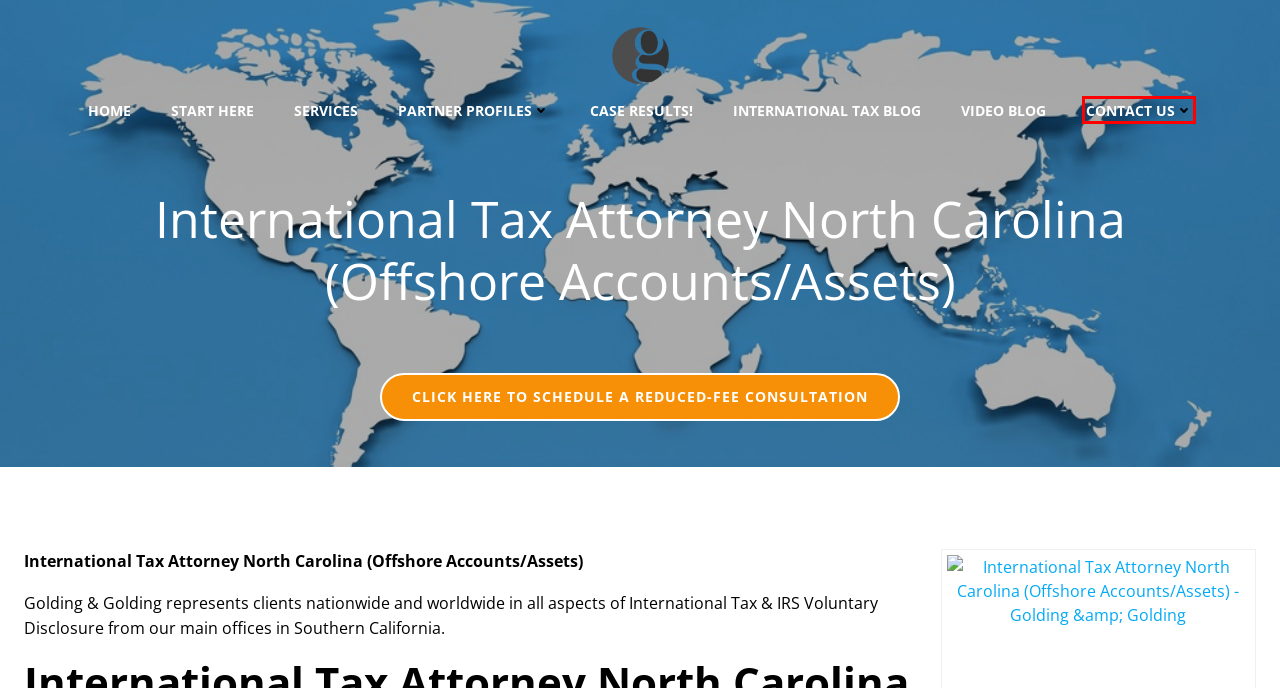You are presented with a screenshot of a webpage containing a red bounding box around an element. Determine which webpage description best describes the new webpage after clicking on the highlighted element. Here are the candidates:
A. Common Streamlined Filing Compliance Mistakes to Avoid 2023
B. International Tax Attorney | IRS Offshore Voluntary Disclosure
C. Partner Profiles
D. Are You a First-Timer? Start Here. (Golding & Golding)
E. Tax and Tax Litigation Case Results - Golding & Golding
F. IRS Voluntary Disclosure Consultation - Golding & Golding (Contact Us)
G. An International Tax Blog: Legal News & Updated Information
H. IRS Voluntary Disclosure Services - Golding & Golding (Tax Law Specialist)

F